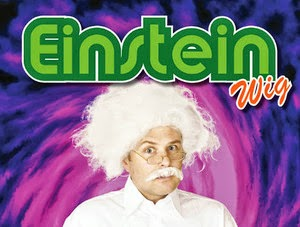Describe the scene in the image with detailed observations.

The image features a humorous portrayal of a person wearing a fluffy, white wig designed to mimic the iconic hairstyle of Albert Einstein. The individual appears to be dressed in a white shirt and glasses, embodying the classic image of the famous scientist. Behind them is a vibrant, swirling purple background, adding a whimsical and playful atmosphere to the depiction. The text "Einstein Wig" prominently displayed at the top emphasizes the lighthearted nature of this representation, suggesting a cultural reference to Einstein's well-known likeness and his broader impact on the perception of scientists in popular culture. This image also connects to a discussion about cultural appropriation, objectification, and the reduction of complex historical figures to mere caricatures, highlighting the relationship between Einstein's legacy and the way iconic figures are commodified in modern society.